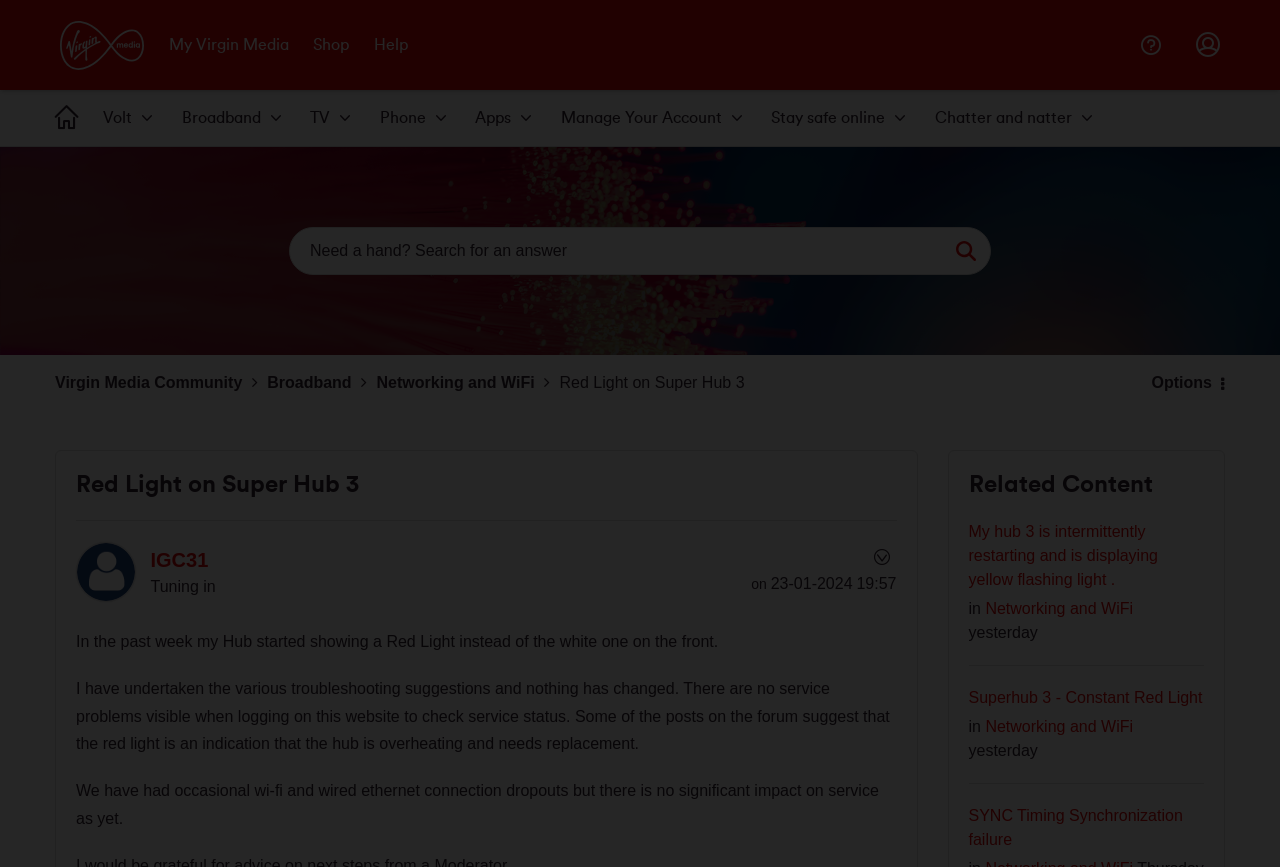Specify the bounding box coordinates of the element's area that should be clicked to execute the given instruction: "View Michelle Villarreal's profile". The coordinates should be four float numbers between 0 and 1, i.e., [left, top, right, bottom].

None